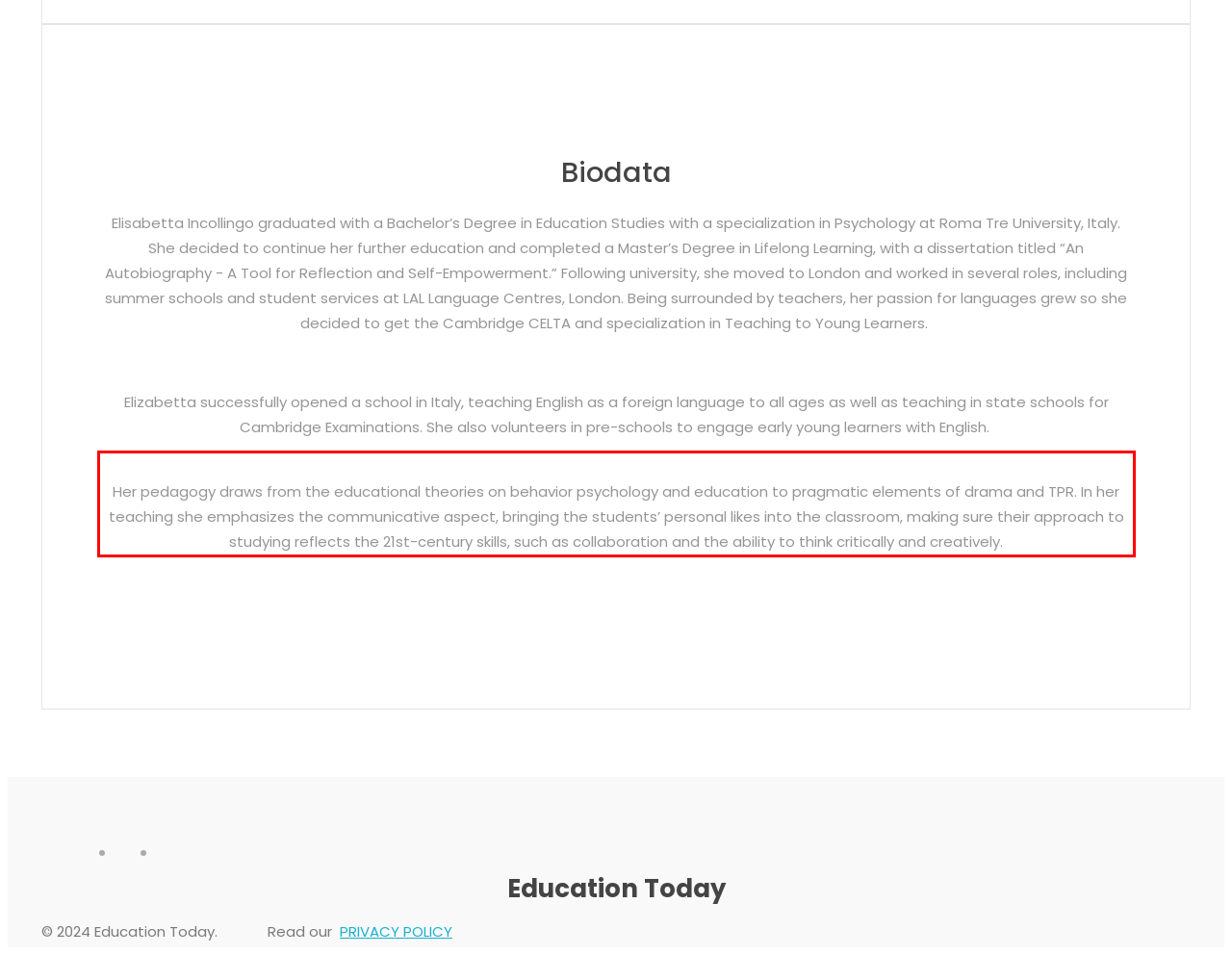Please analyze the provided webpage screenshot and perform OCR to extract the text content from the red rectangle bounding box.

Her pedagogy draws from the educational theories on behavior psychology and education to pragmatic elements of drama and TPR. In her teaching she emphasizes the communicative aspect, bringing the students’ personal likes into the classroom, making sure their approach to studying reflects the 21st-century skills, such as collaboration and the ability to think critically and creatively.